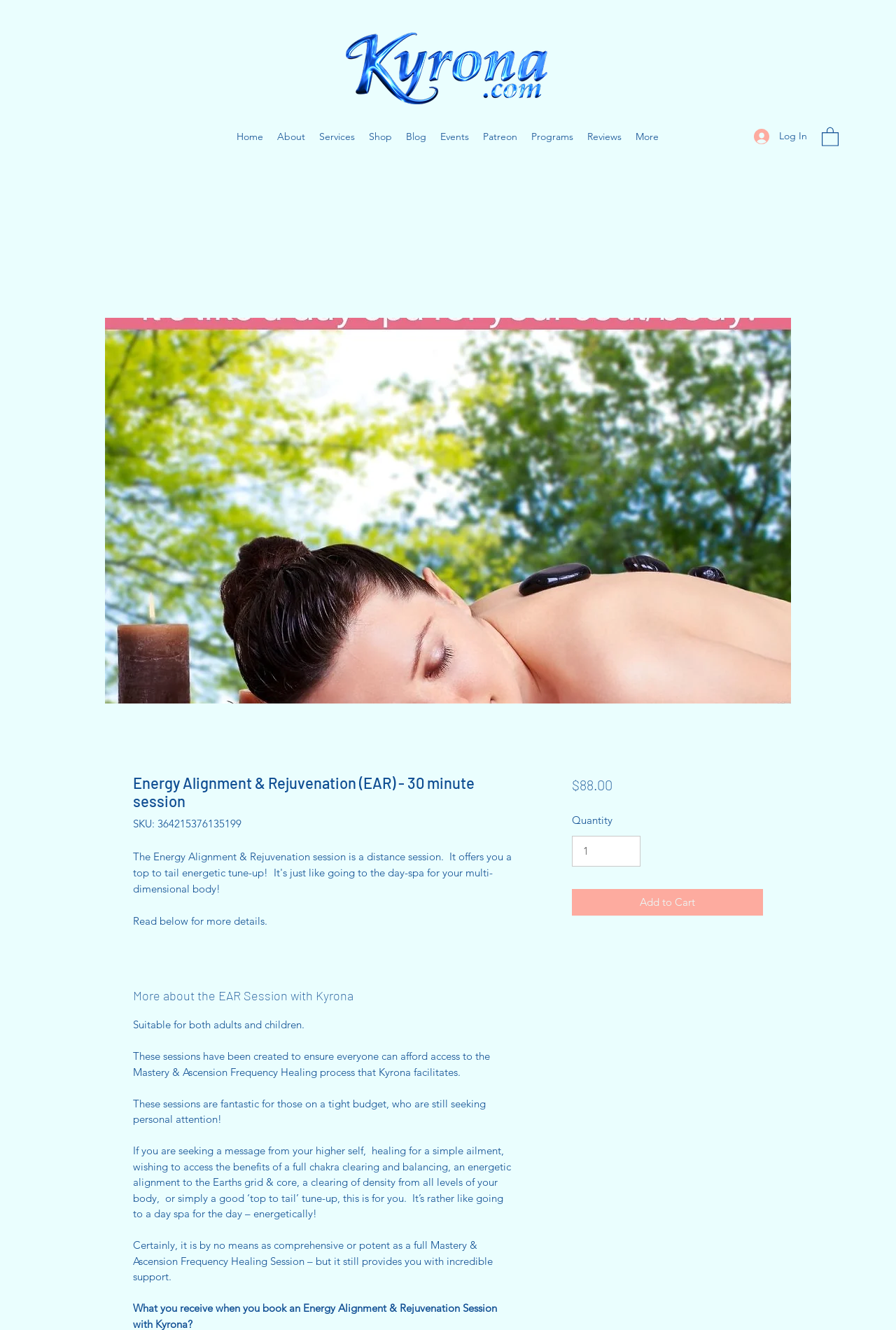What is the price of the Energy Alignment & Rejuvenation session?
Please answer using one word or phrase, based on the screenshot.

$88.00